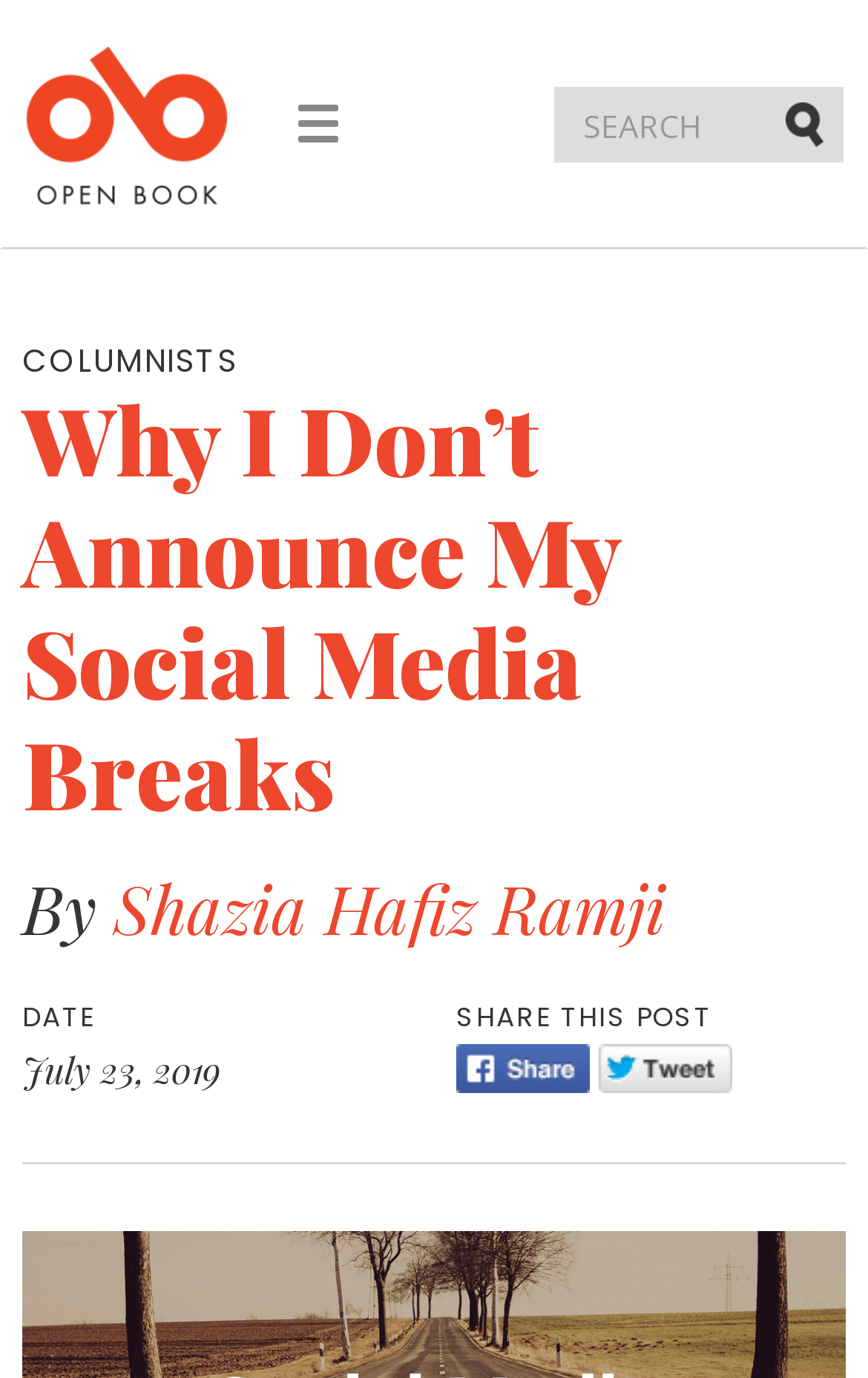Using the provided element description, identify the bounding box coordinates as (top-left x, top-left y, bottom-right x, bottom-right y). Ensure all values are between 0 and 1. Description: parent_node: Submit name="SearchText" placeholder="SEARCH"

[0.638, 0.063, 0.972, 0.118]